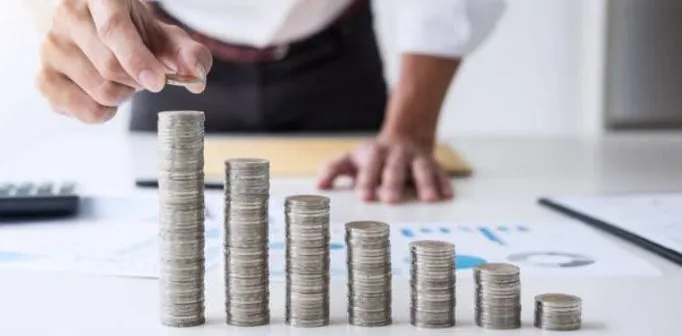What is the overall theme of the image?
Provide a detailed answer to the question using information from the image.

The image as a whole portrays the essence of budgeting and financial strategies, encouraging viewers to consider incremental changes that can lead to significant improvements in their financial health, making the overall theme of the image financial growth and budgeting.